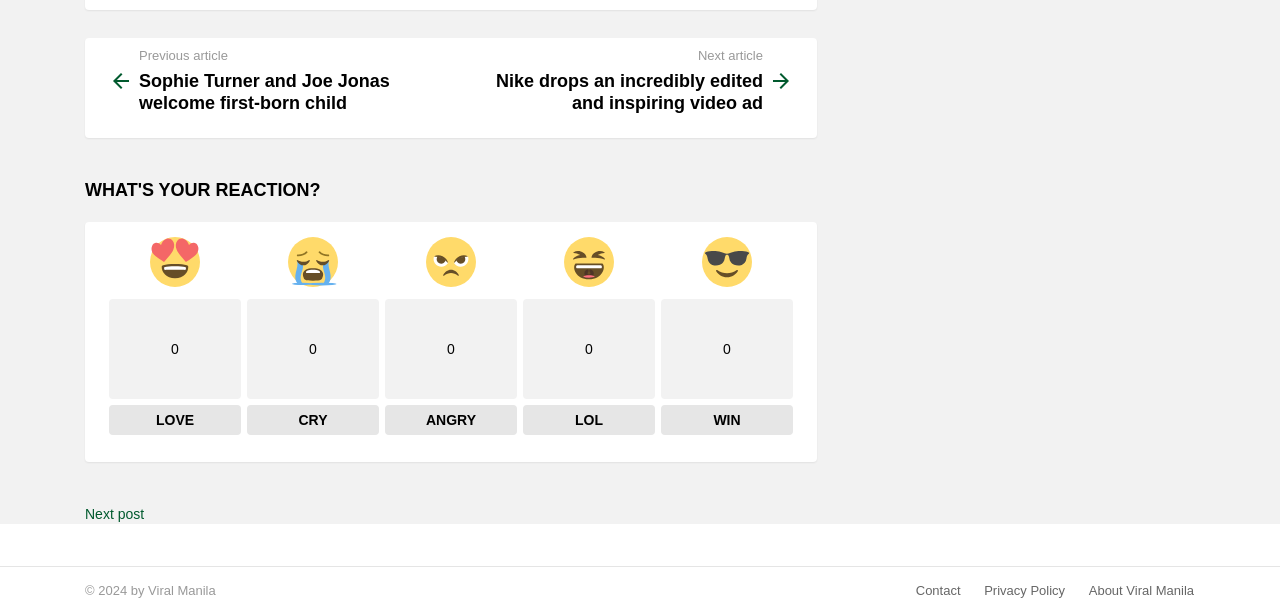How many reaction options are available?
Look at the image and provide a short answer using one word or a phrase.

5